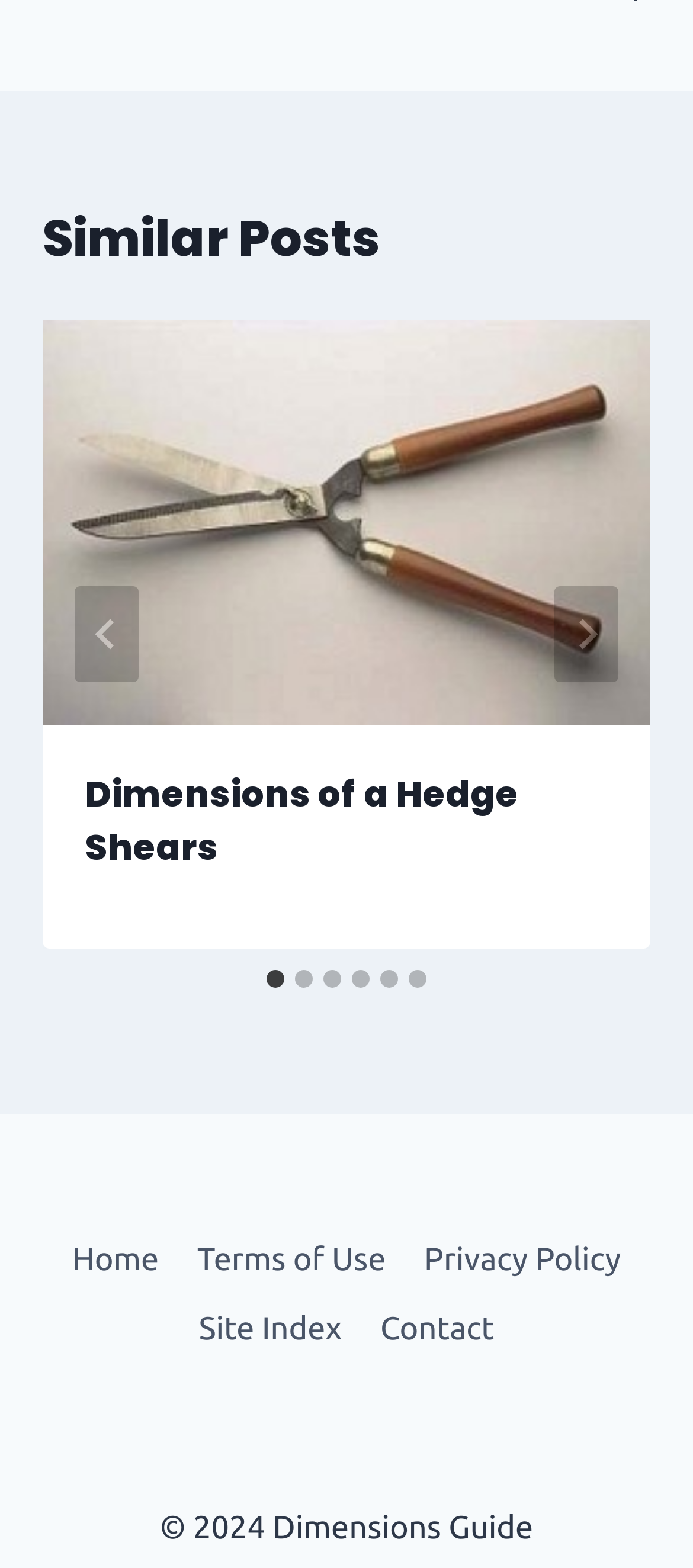Specify the bounding box coordinates of the element's region that should be clicked to achieve the following instruction: "Select slide 2". The bounding box coordinates consist of four float numbers between 0 and 1, in the format [left, top, right, bottom].

[0.426, 0.619, 0.451, 0.63]